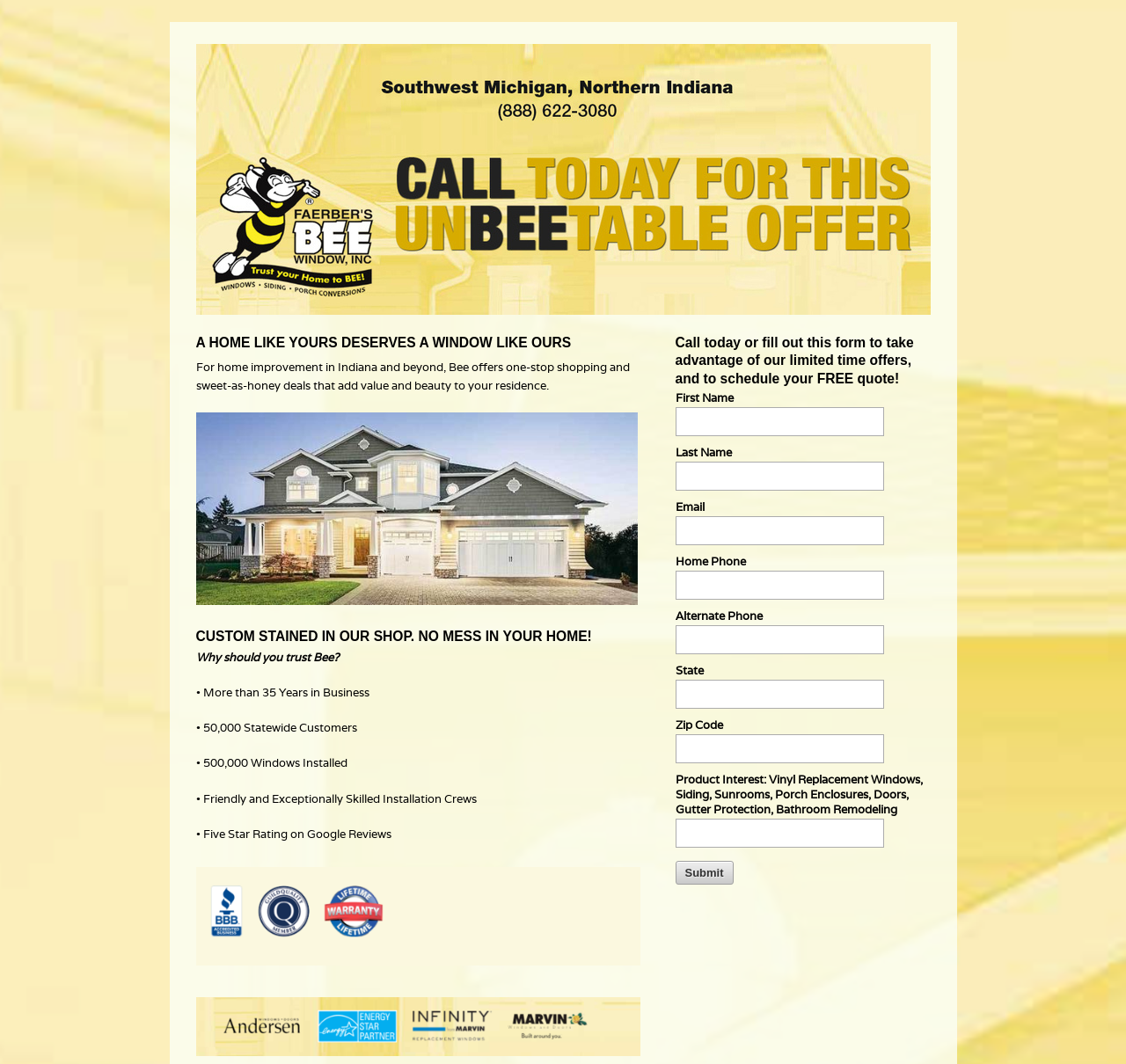Could you specify the bounding box coordinates for the clickable section to complete the following instruction: "Fill in the 'First Name' field"?

[0.6, 0.383, 0.785, 0.41]